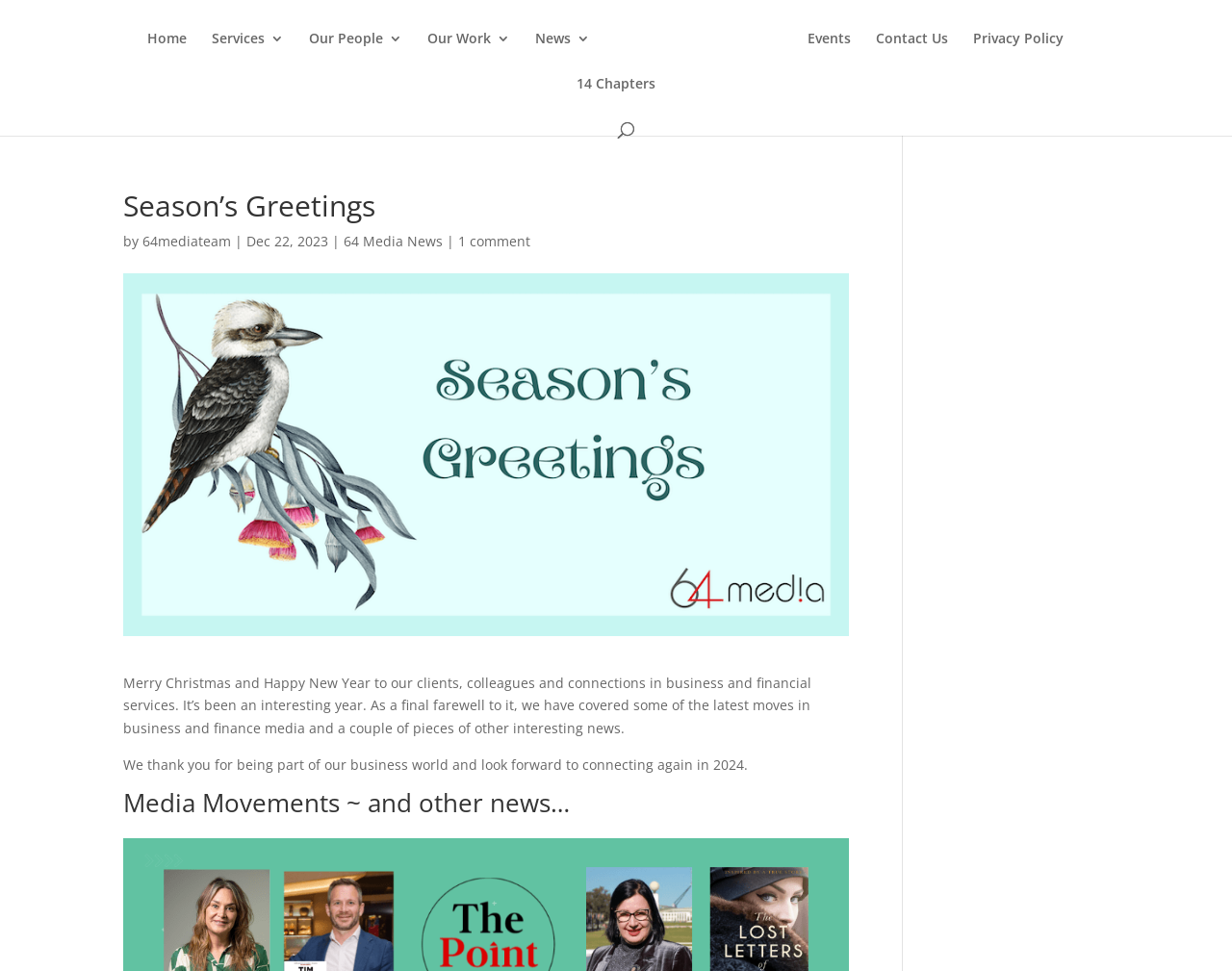What is the name of the company?
Based on the visual details in the image, please answer the question thoroughly.

I determined the answer by looking at the top navigation bar, where I found a link with the text '64media' and an image with the same name. This suggests that 64media is the name of the company.